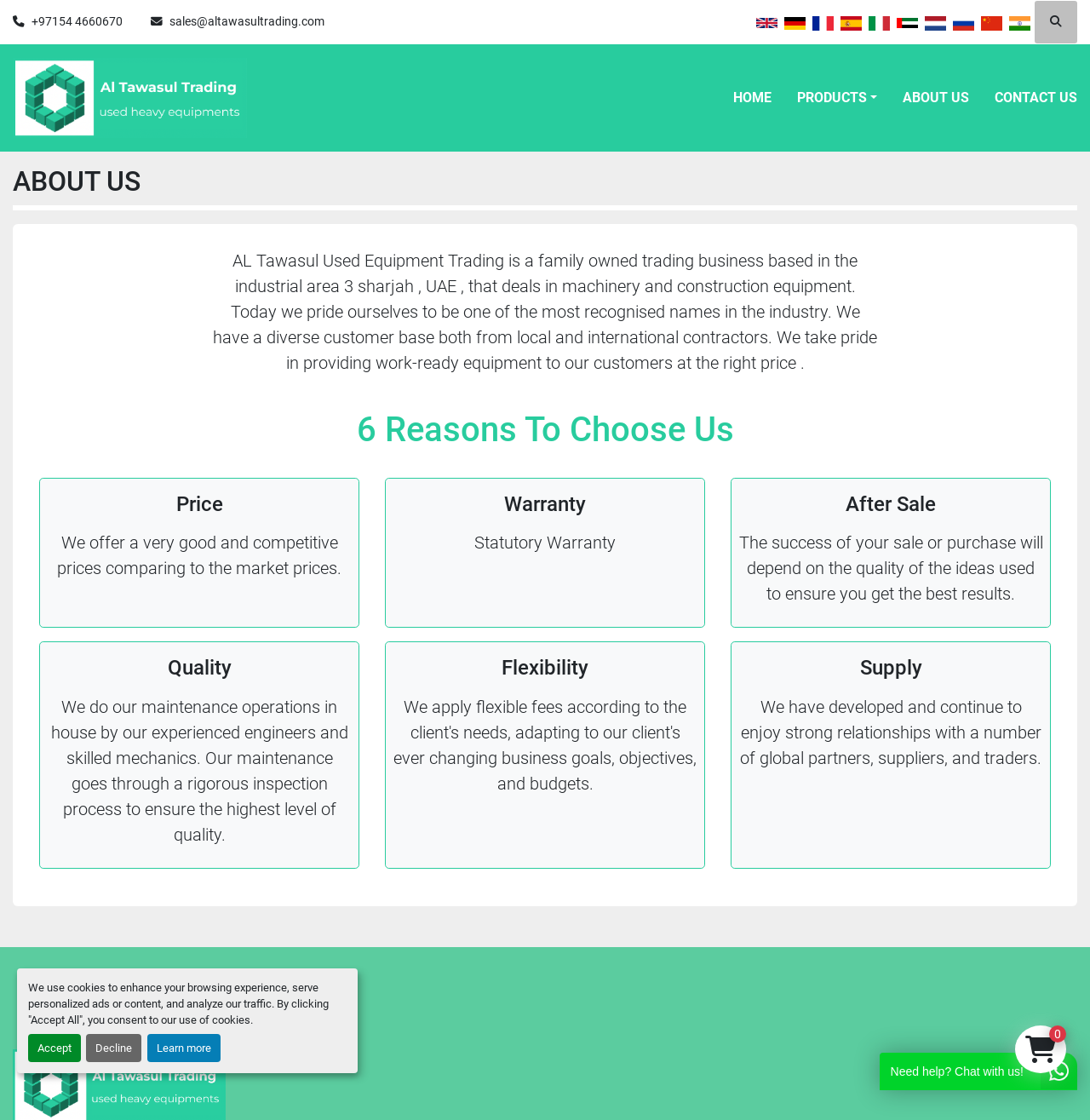Could you highlight the region that needs to be clicked to execute the instruction: "Switch to English language"?

[0.691, 0.012, 0.716, 0.028]